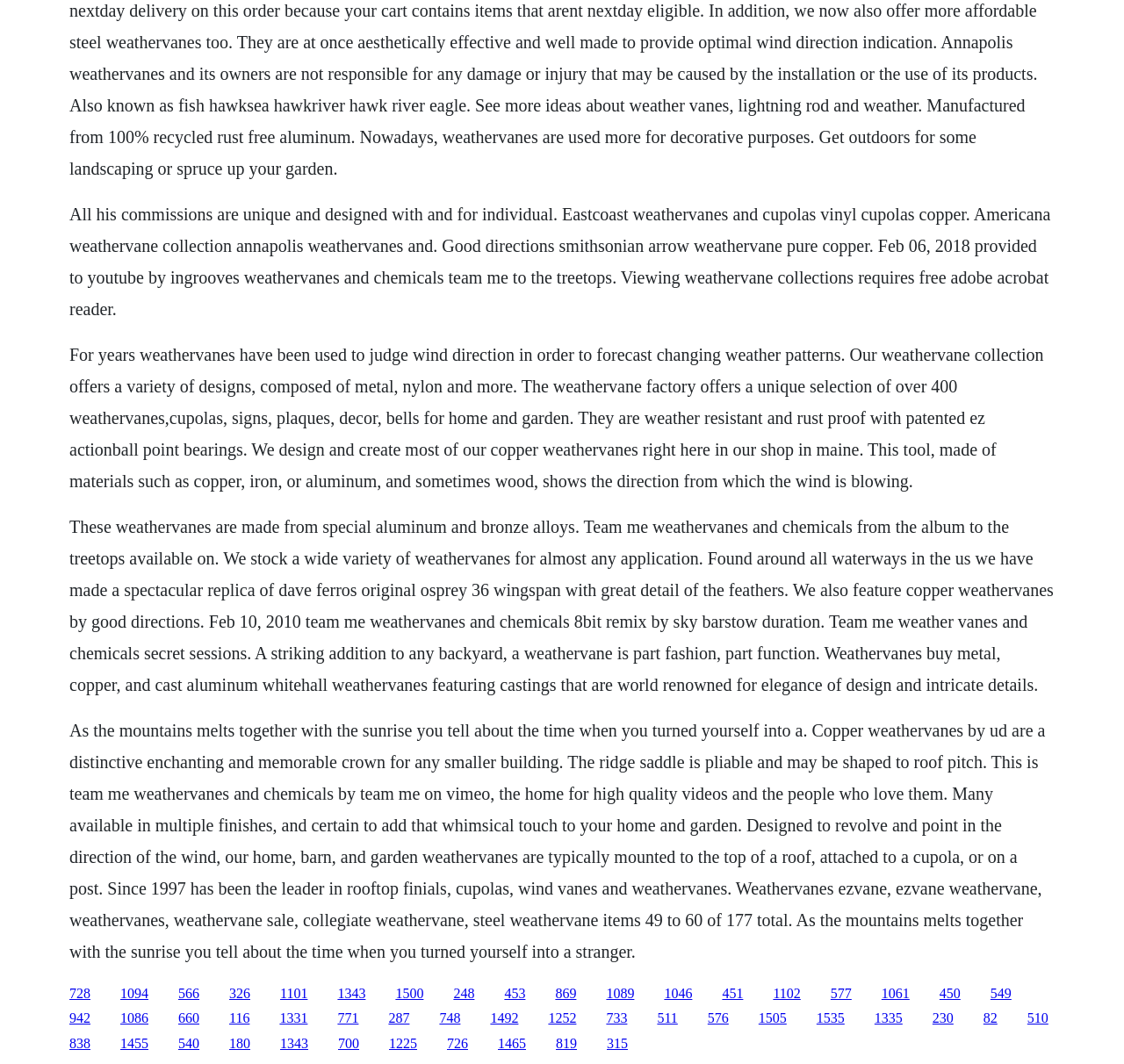What is the function of a weathervane on a roof?
Please provide a detailed and thorough answer to the question.

The webpage explains that weathervanes are designed to revolve and point in the direction of the wind. This is evident from the text 'Designed to revolve and point in the direction of the wind, our home, barn, and garden weathervanes are typically mounted to the top of a roof...'.